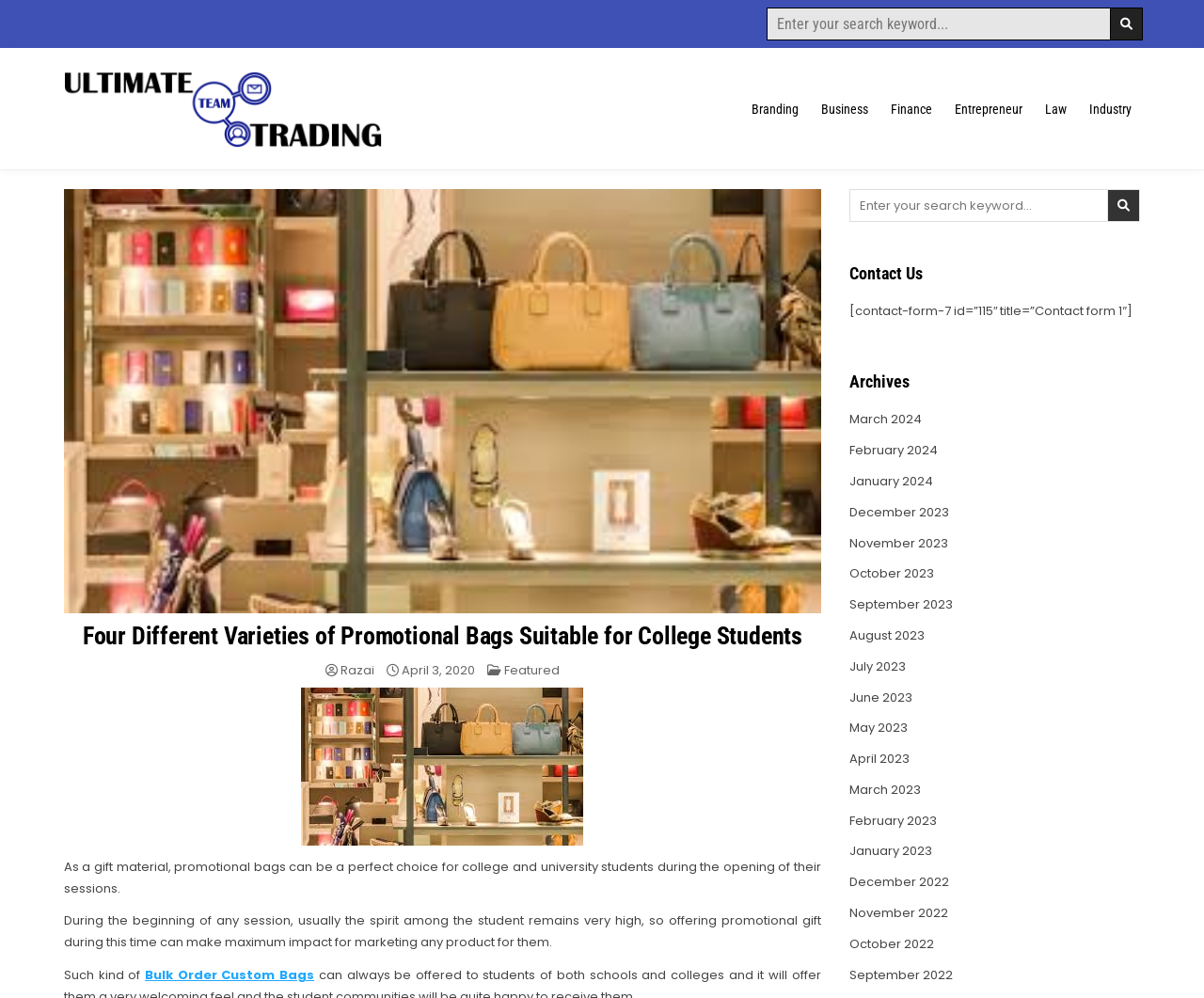What is the purpose of promotional bags?
Please provide a single word or phrase based on the screenshot.

Marketing